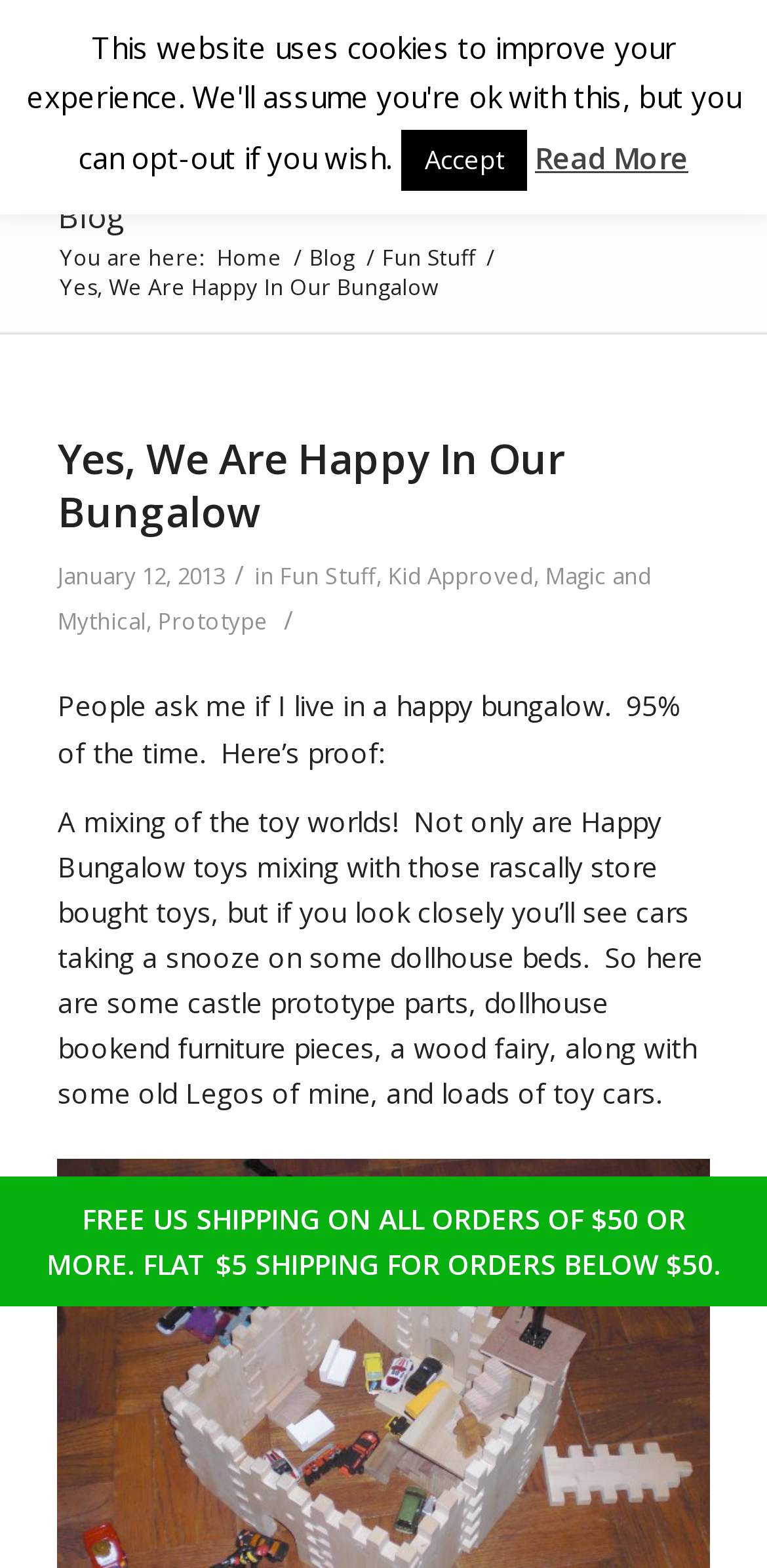What is the shipping policy?
Using the visual information, answer the question in a single word or phrase.

Free US shipping on orders over $50